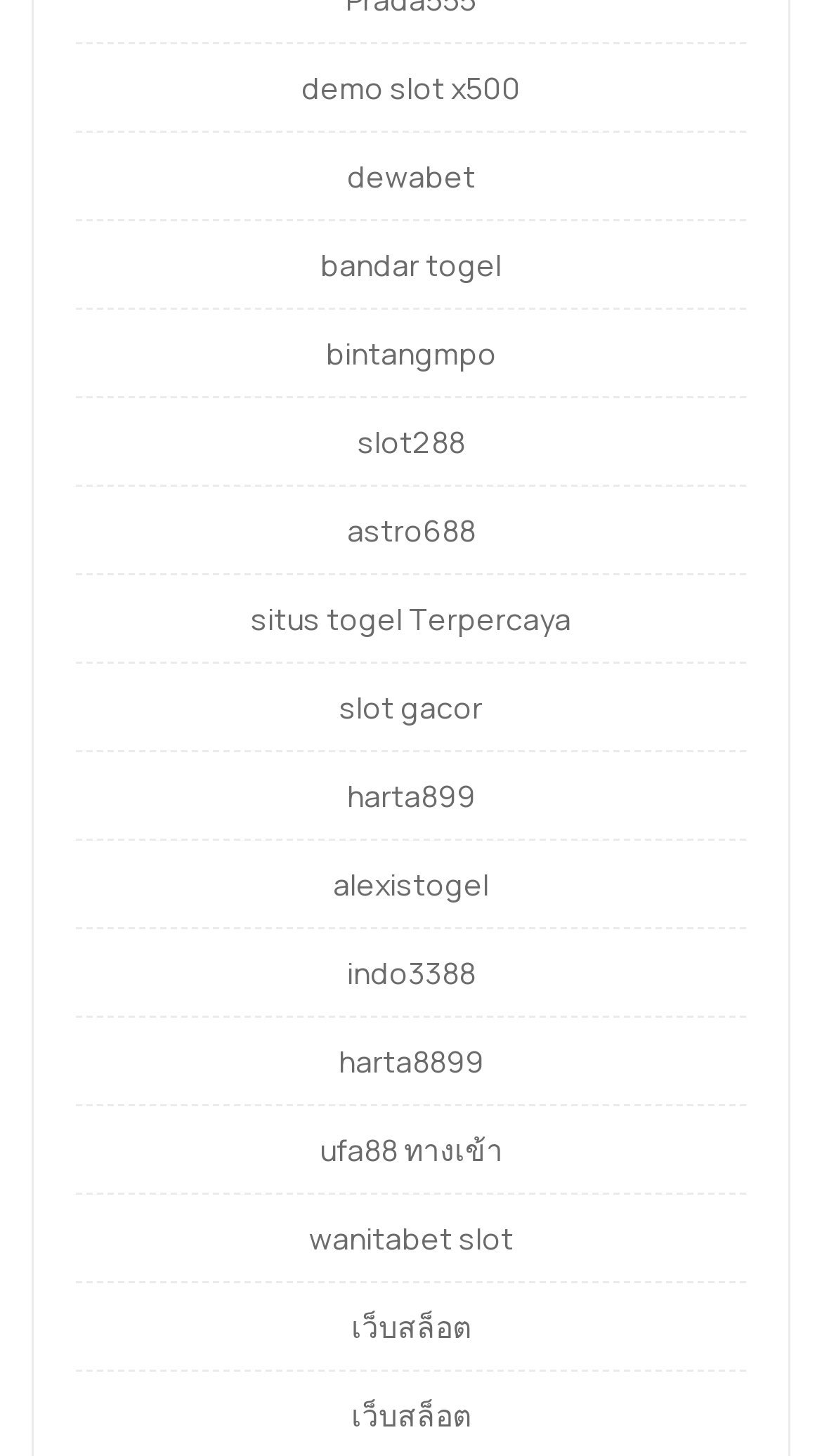What is the common theme among the links on the webpage?
Using the image as a reference, answer the question with a short word or phrase.

Online gaming